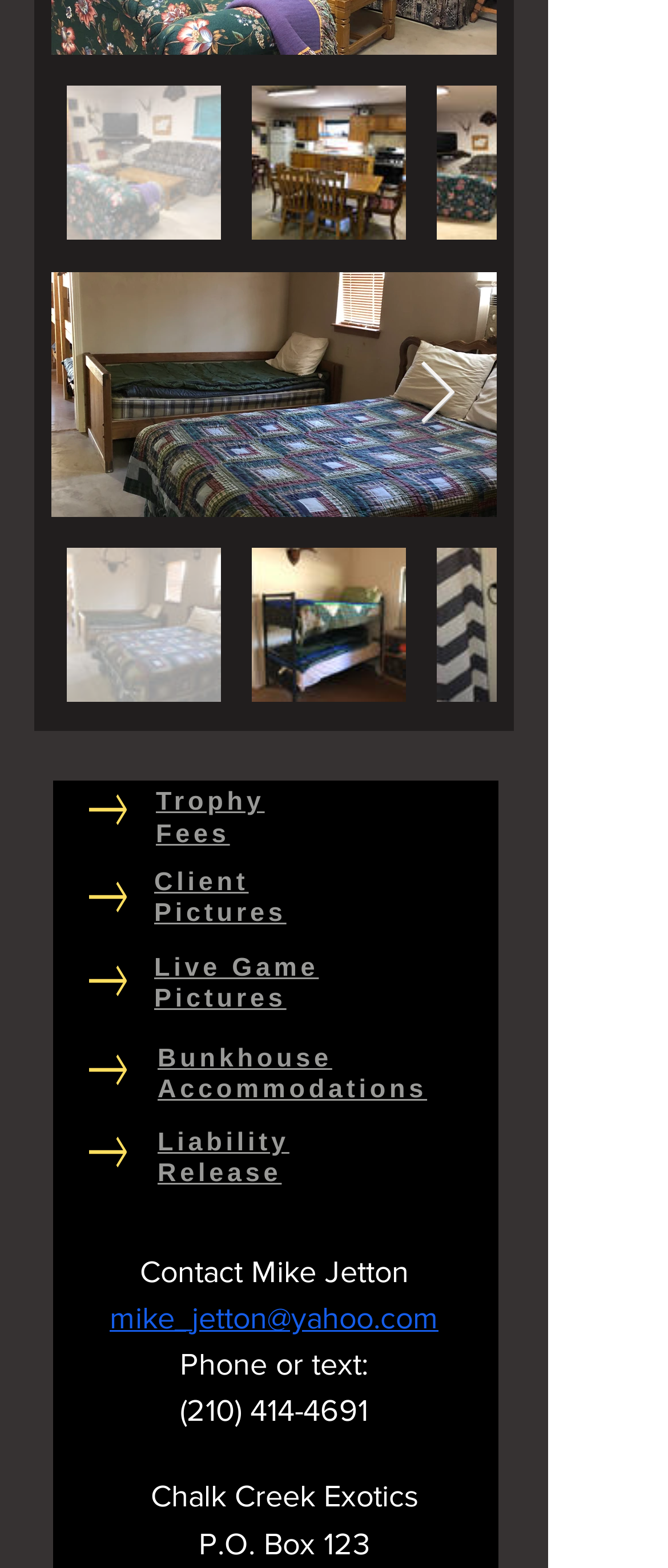Pinpoint the bounding box coordinates of the clickable element to carry out the following instruction: "Click the 'Next Item' button."

[0.626, 0.23, 0.685, 0.273]